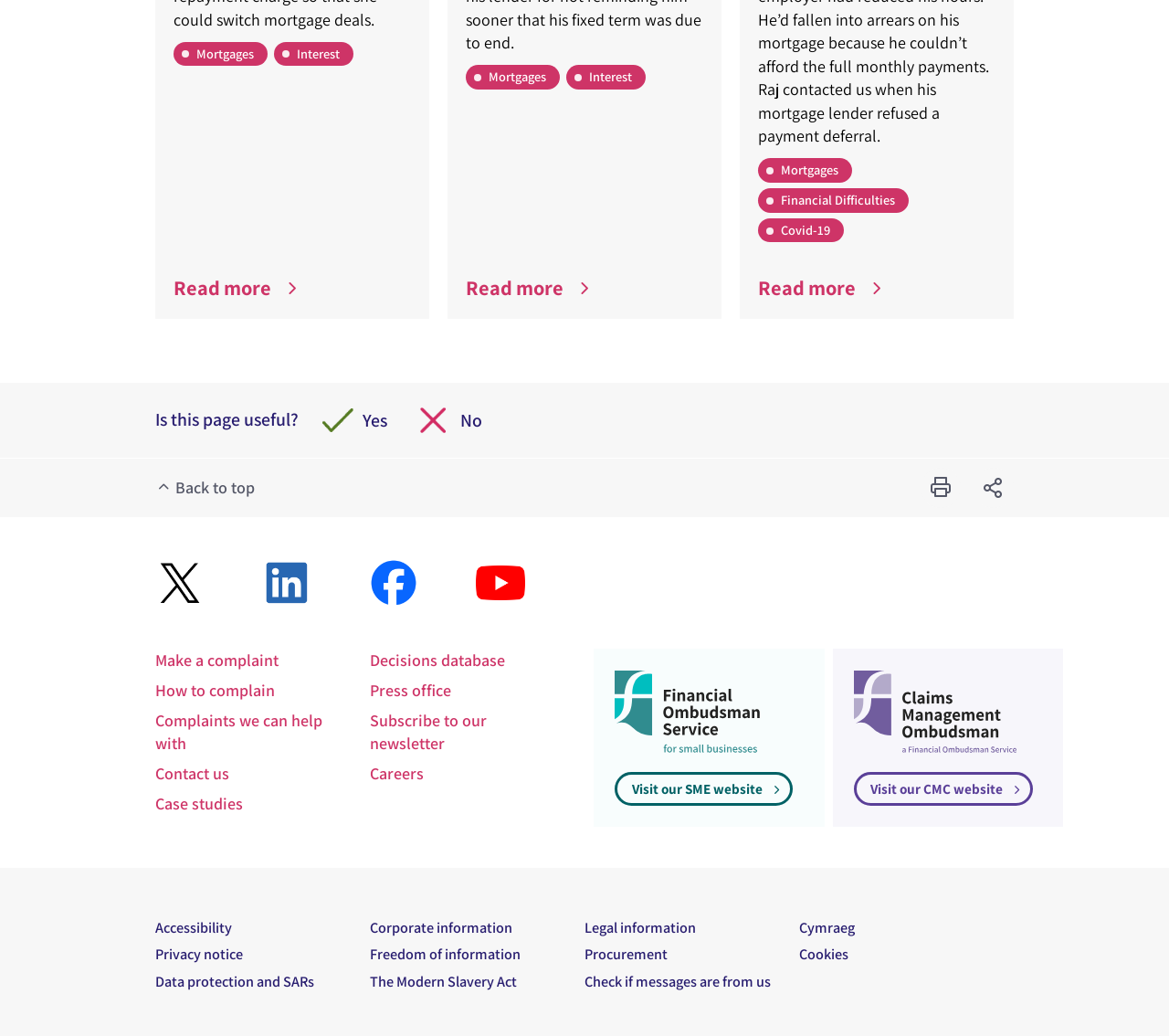Please provide the bounding box coordinates for the element that needs to be clicked to perform the instruction: "Share this page on Twitter". The coordinates must consist of four float numbers between 0 and 1, formatted as [left, top, right, bottom].

[0.133, 0.539, 0.175, 0.587]